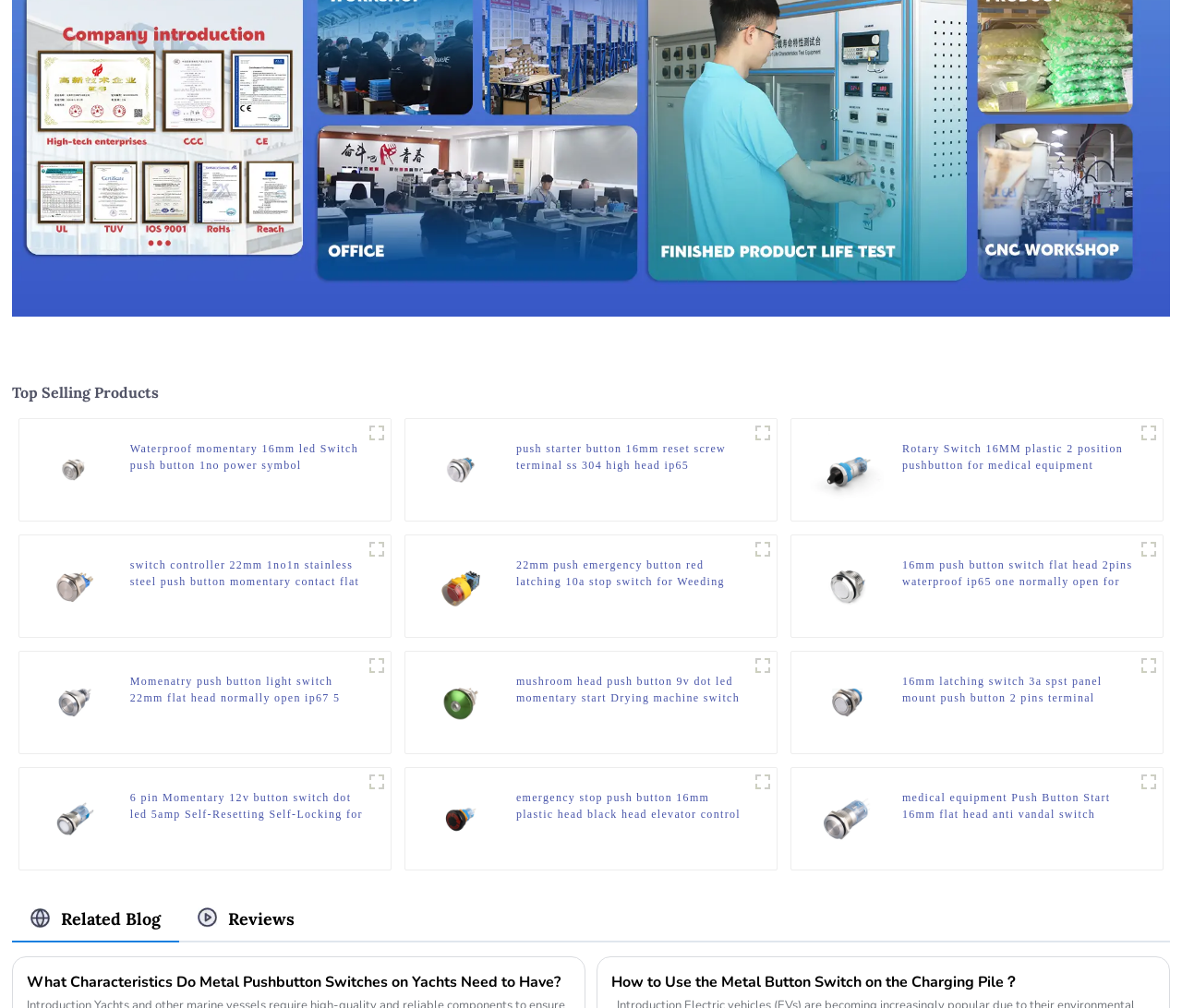How many products are displayed on the webpage?
Please use the visual content to give a single word or phrase answer.

12